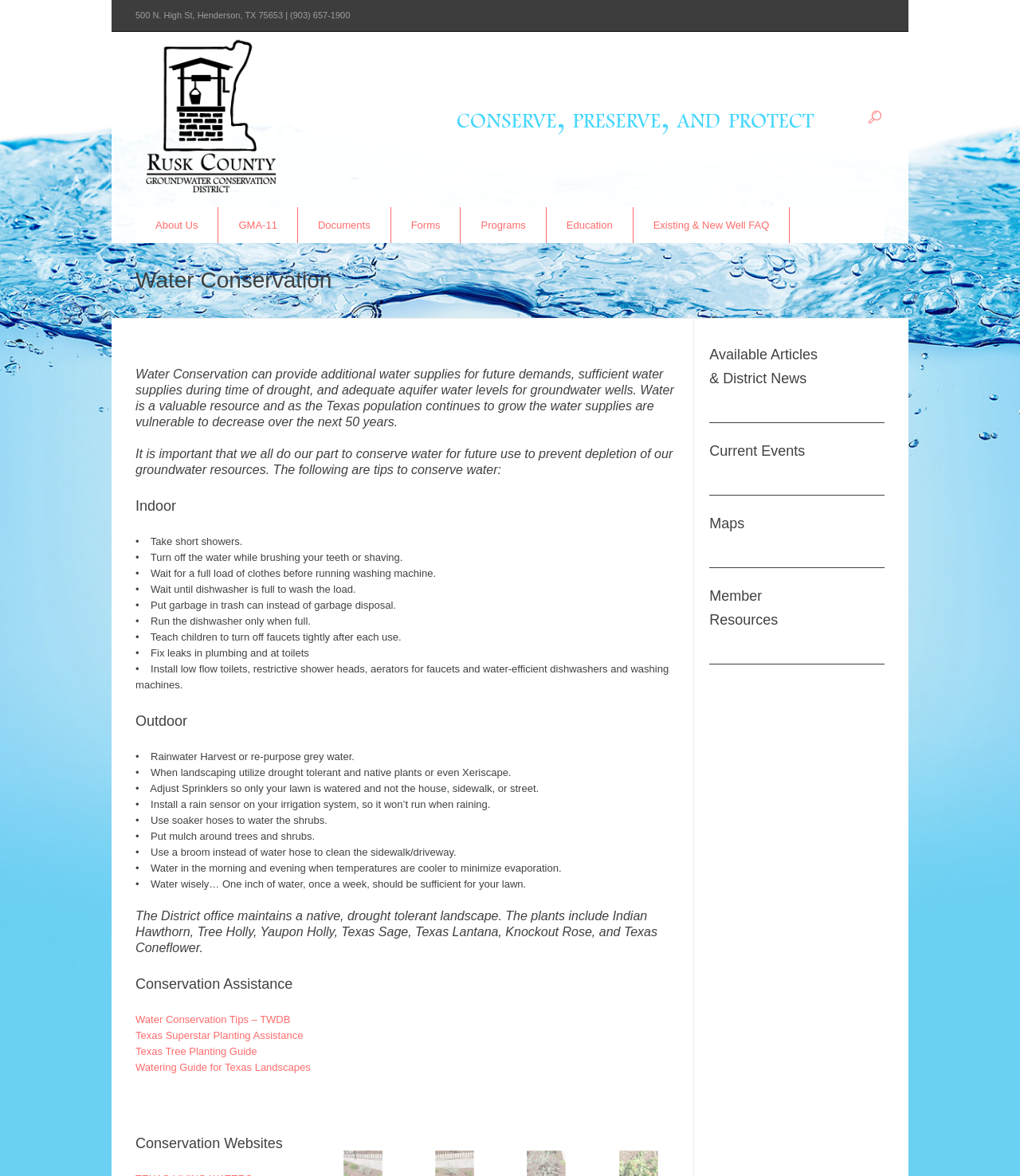Pinpoint the bounding box coordinates of the element to be clicked to execute the instruction: "Explore 'Maps'".

[0.696, 0.435, 0.867, 0.455]